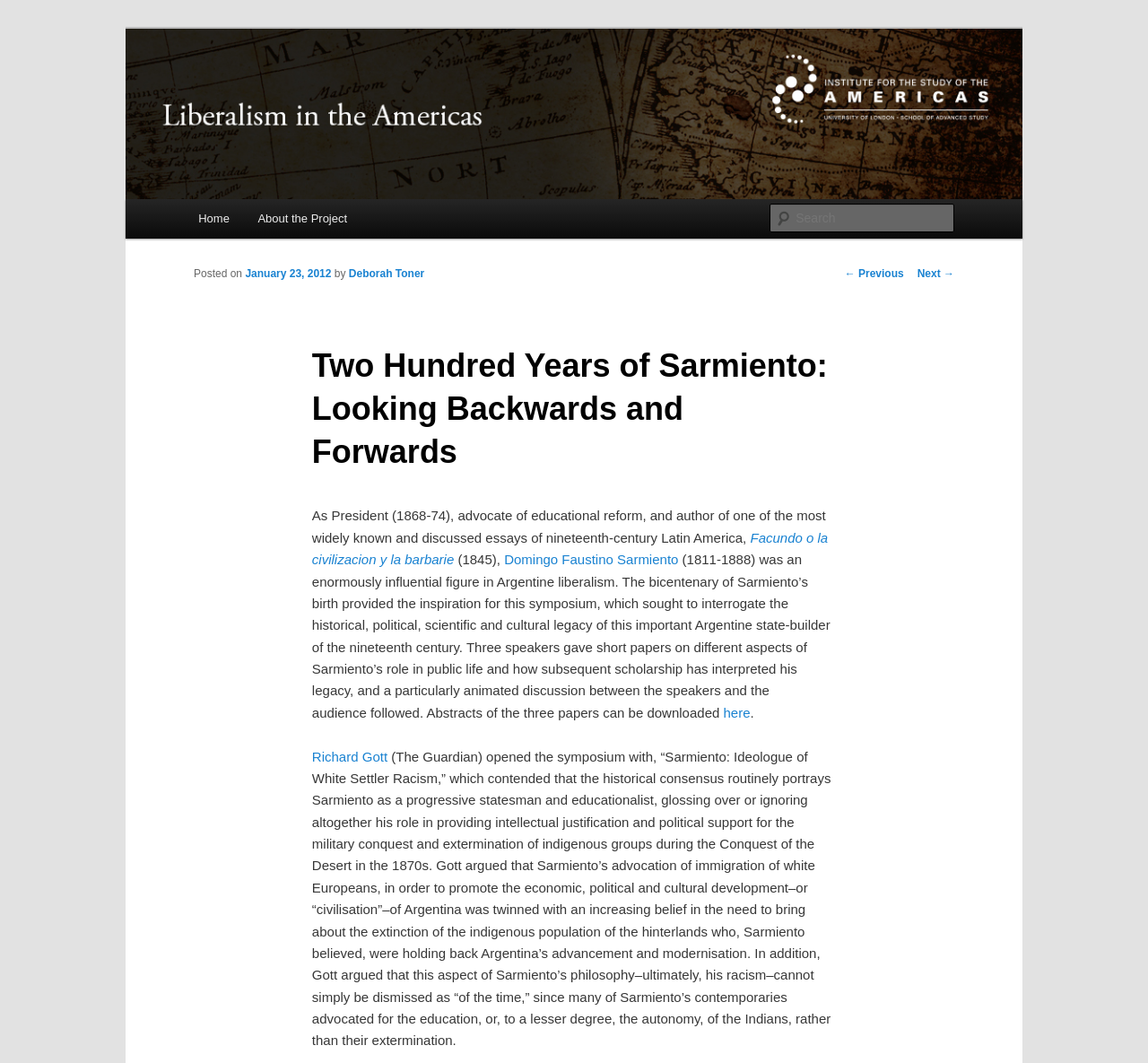Can you find the bounding box coordinates for the element that needs to be clicked to execute this instruction: "Download the abstracts of the three papers"? The coordinates should be given as four float numbers between 0 and 1, i.e., [left, top, right, bottom].

[0.63, 0.663, 0.654, 0.677]